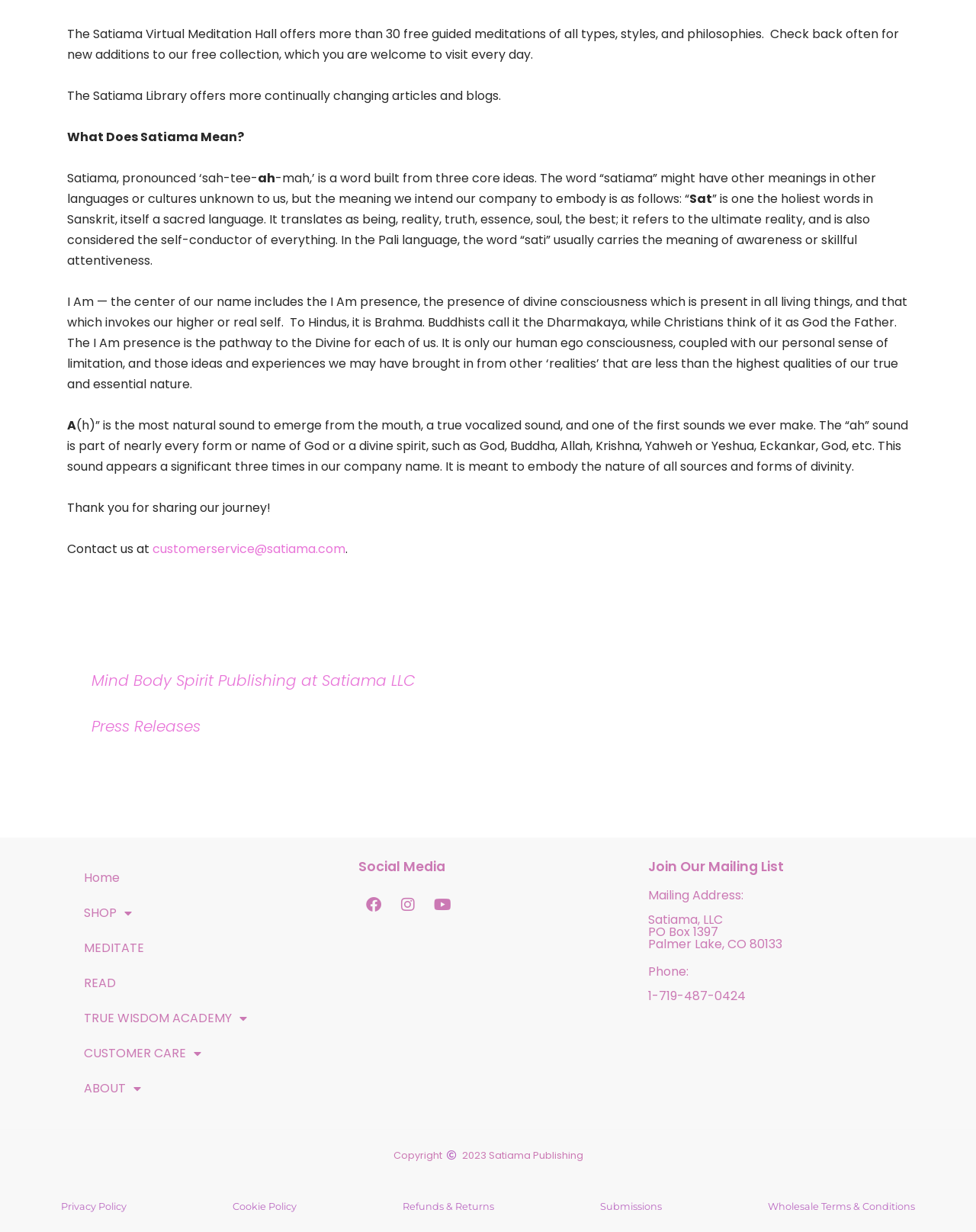Answer the question briefly using a single word or phrase: 
What is the purpose of the 'I Am' presence?

Pathway to the Divine